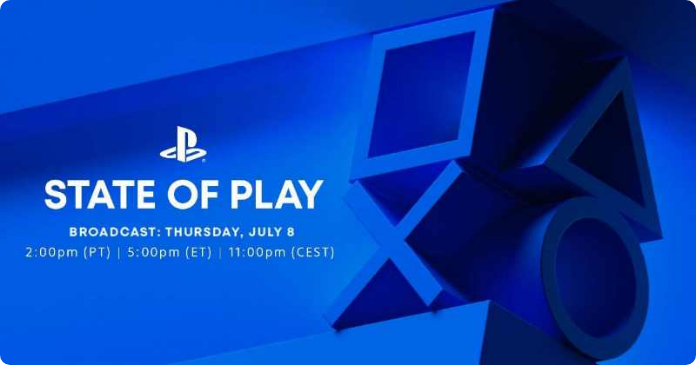At what time will the event air in ET?
Please ensure your answer to the question is detailed and covers all necessary aspects.

The caption outlines the broadcast times, indicating it will air at 2:00 PM (PT), 5:00 PM (ET), and 11:00 PM (CEST), so the event will air at 5:00 PM in Eastern Time (ET).